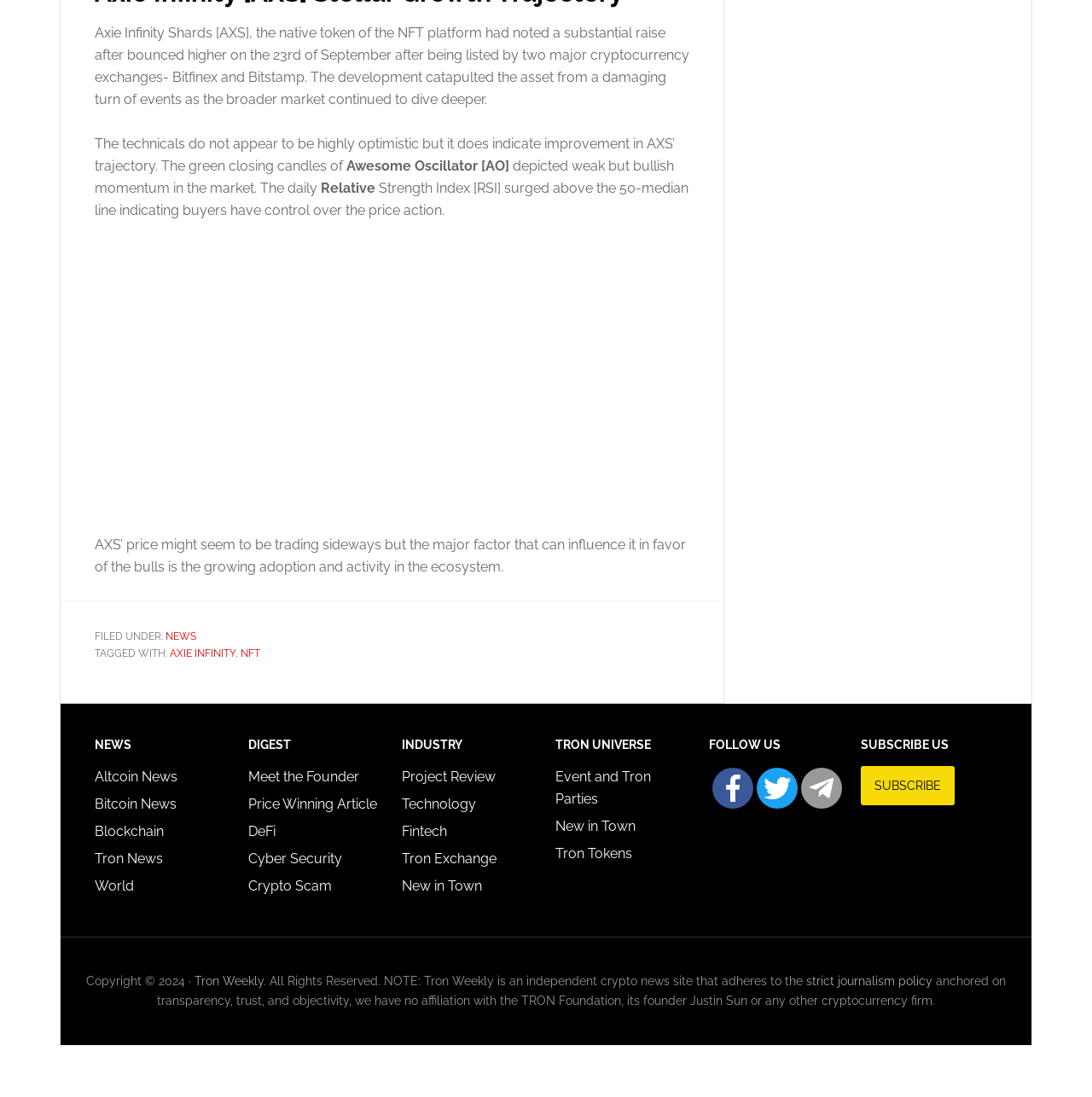Given the element description: "New in Town", predict the bounding box coordinates of this UI element. The coordinates must be four float numbers between 0 and 1, given as [left, top, right, bottom].

[0.509, 0.746, 0.582, 0.761]